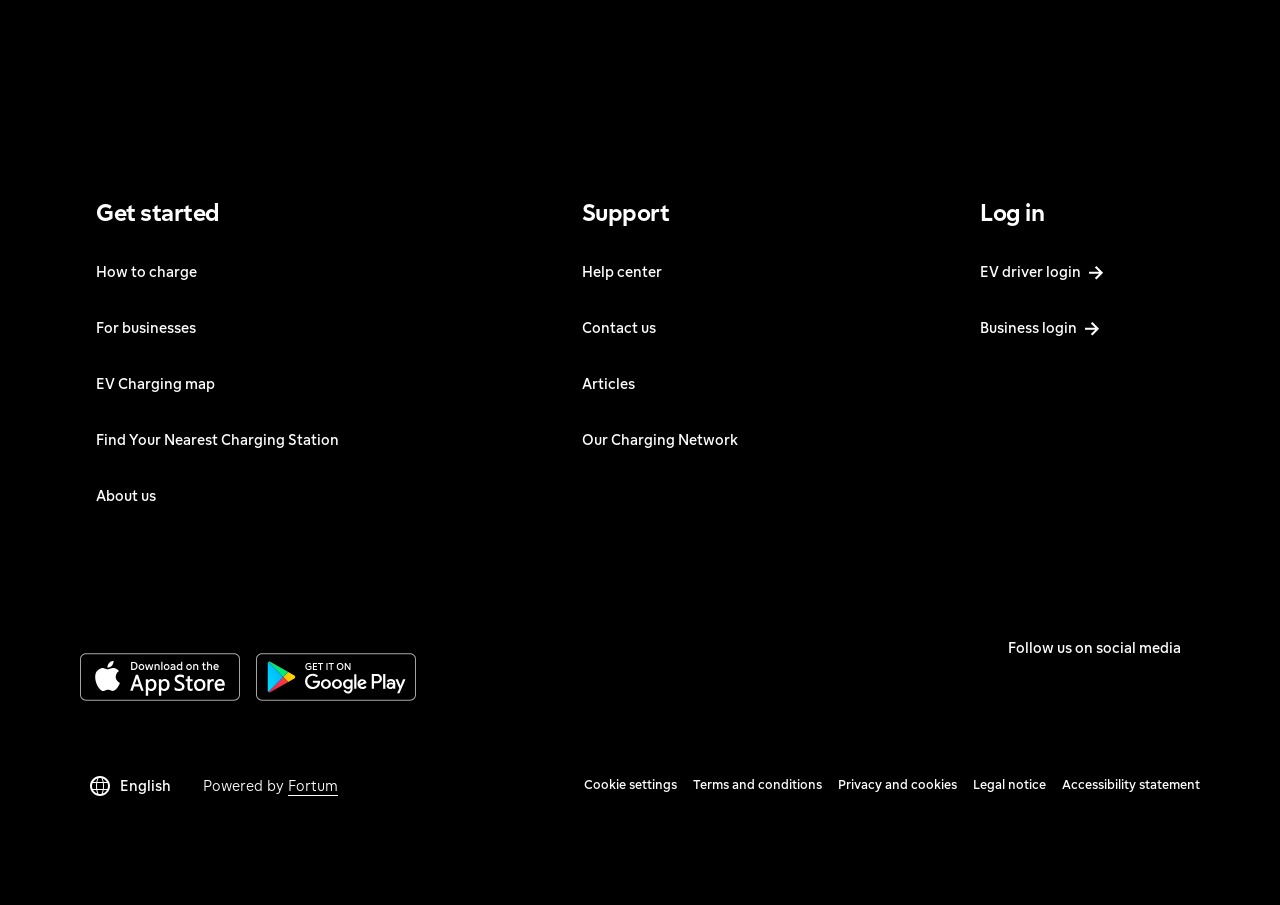Please find the bounding box coordinates (top-left x, top-left y, bottom-right x, bottom-right y) in the screenshot for the UI element described as follows: Cookie settings

[0.456, 0.846, 0.529, 0.887]